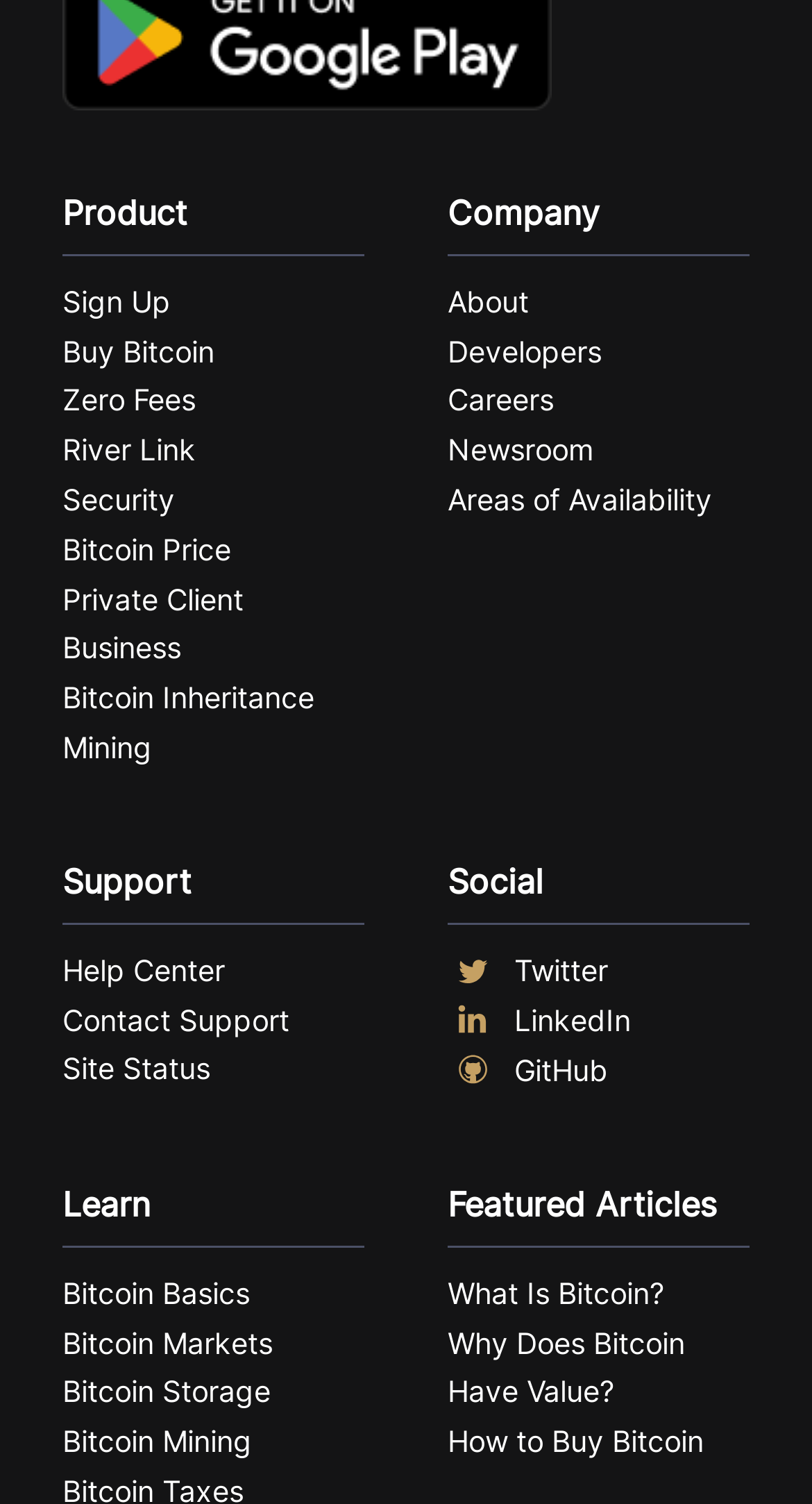Please give a succinct answer to the question in one word or phrase:
What is the first link under the 'Product' heading?

Sign Up